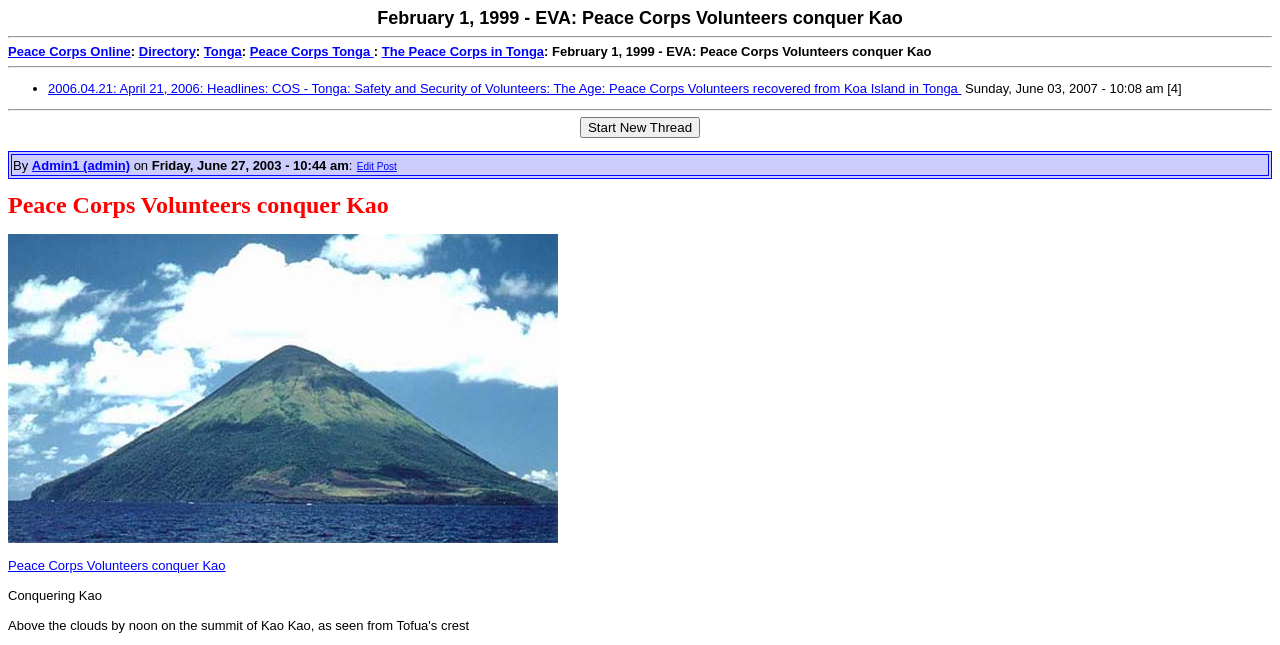Find the bounding box coordinates for the UI element that matches this description: "Tonga".

[0.159, 0.068, 0.189, 0.091]